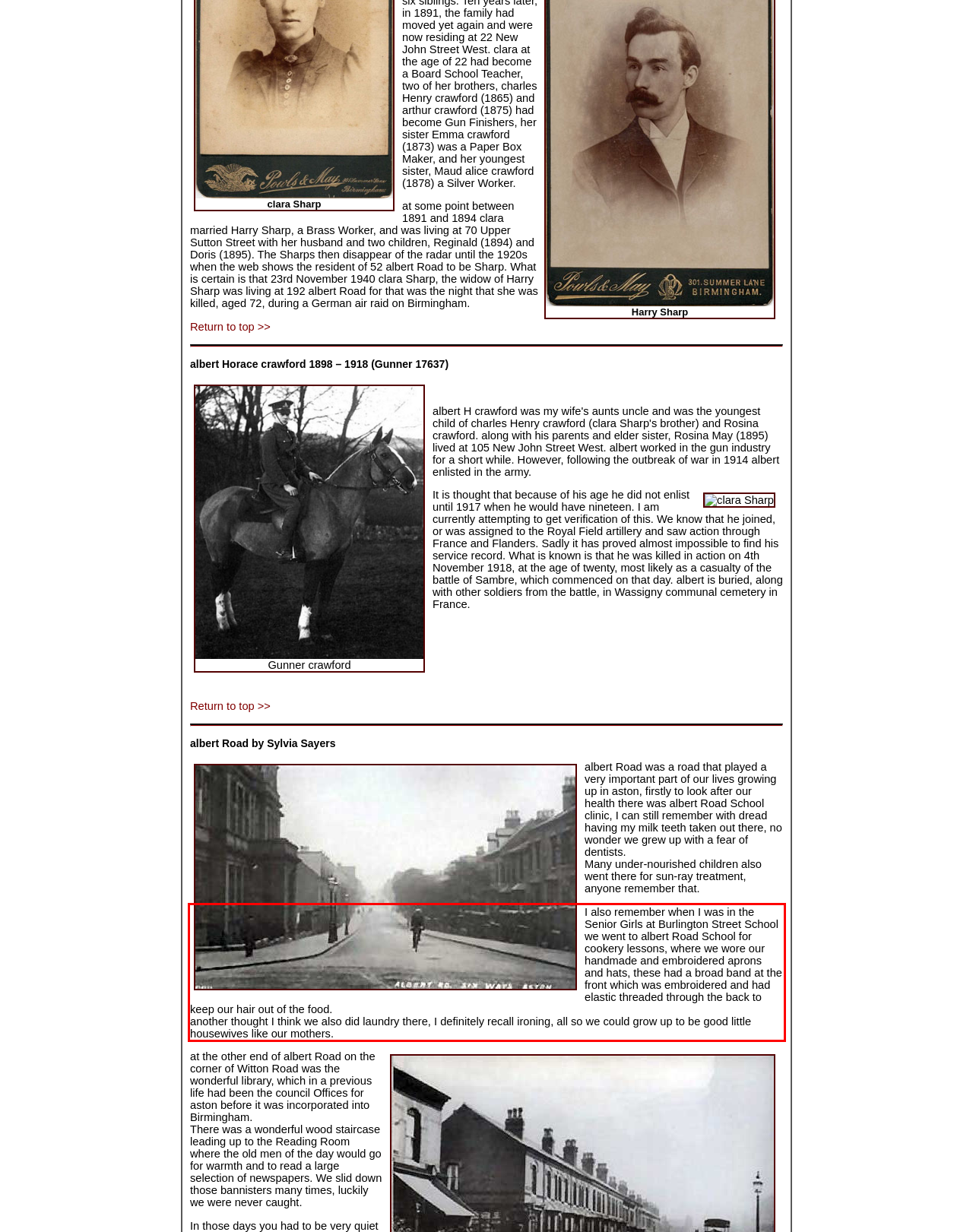Please analyze the provided webpage screenshot and perform OCR to extract the text content from the red rectangle bounding box.

I also remember when I was in the Senior Girls at Burlington Street School we went to albert Road School for cookery lessons, where we wore our handmade and embroidered aprons and hats, these had a broad band at the front which was embroidered and had elastic threaded through the back to keep our hair out of the food. another thought I think we also did laundry there, I definitely recall ironing, all so we could grow up to be good little housewives like our mothers.